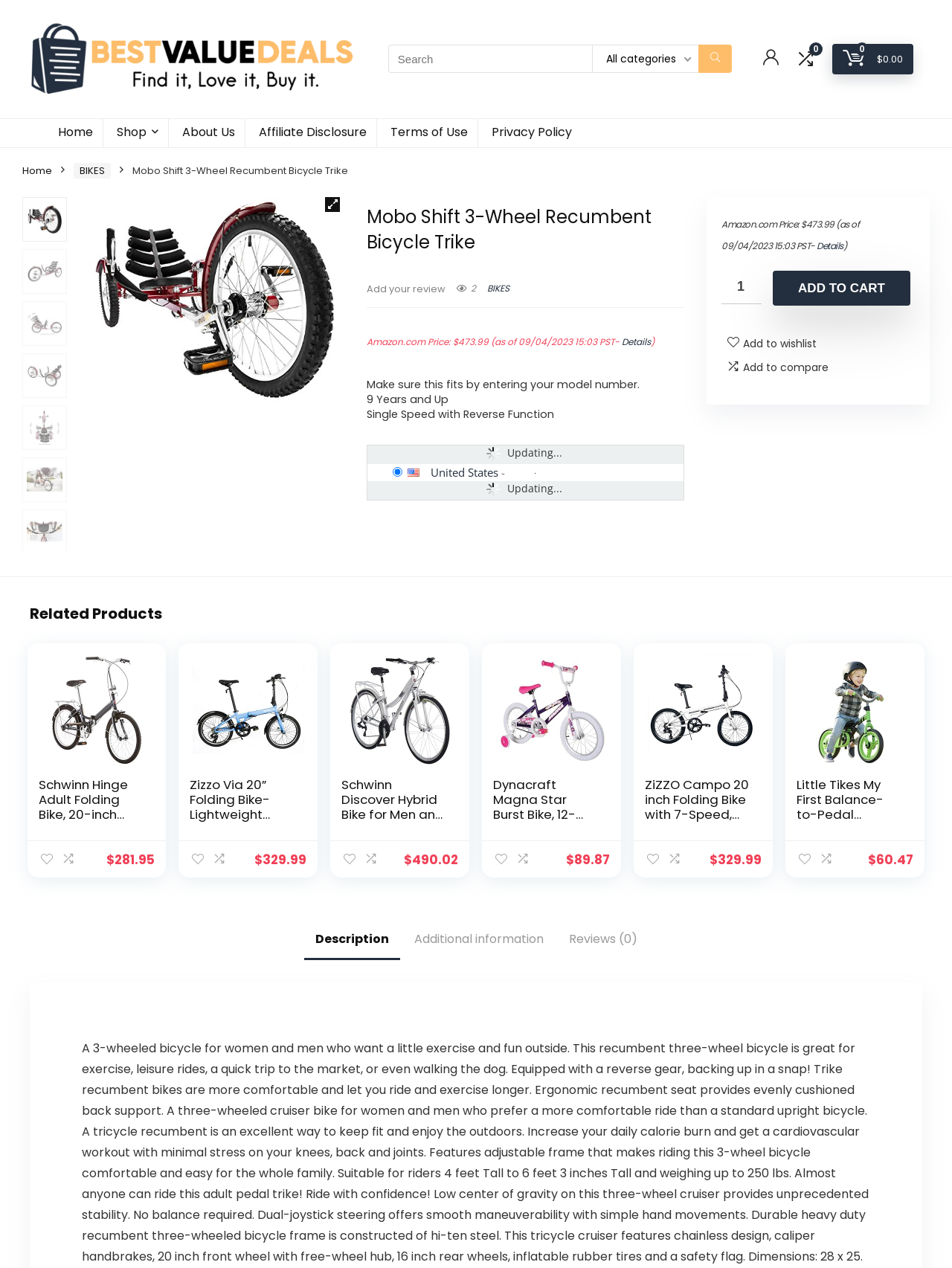Identify the bounding box coordinates necessary to click and complete the given instruction: "View related products".

[0.031, 0.475, 0.969, 0.492]